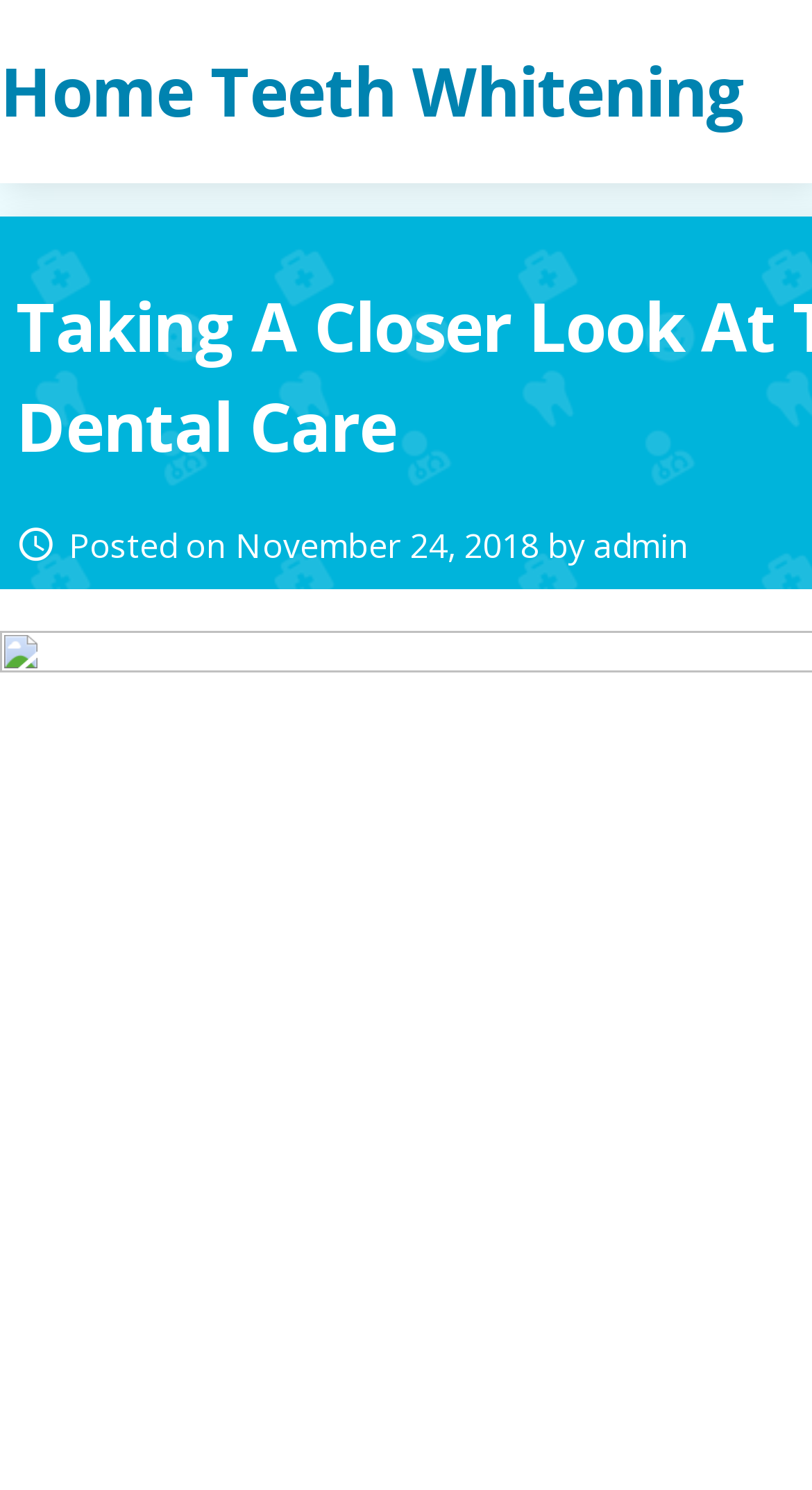What is the category of the webpage?
Refer to the image and respond with a one-word or short-phrase answer.

Dental Care